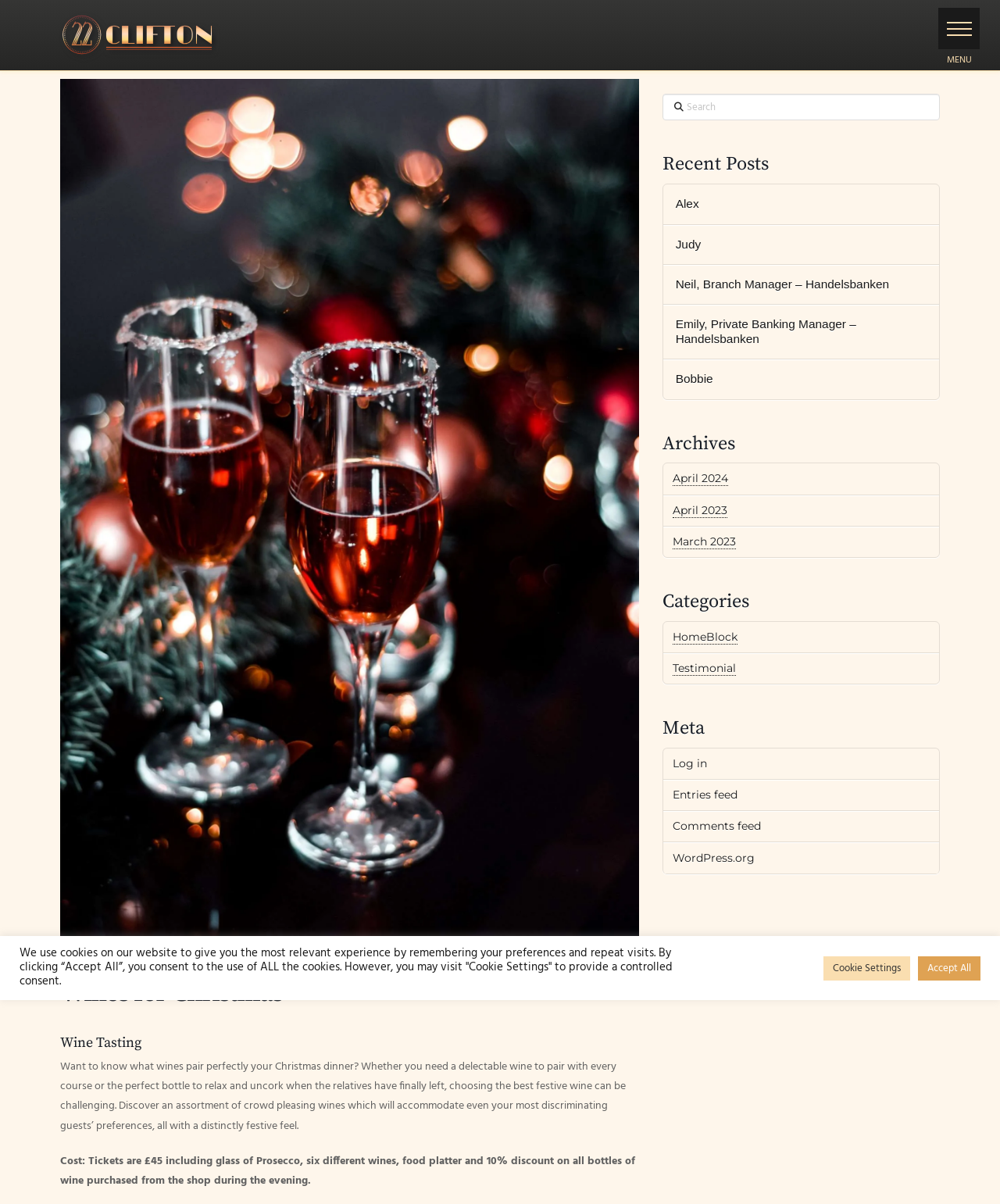What is the theme of the wine tasting event?
Please answer the question with as much detail as possible using the screenshot.

The theme of the wine tasting event can be inferred from the text as it mentions 'Wines for Christmas' and 'pair perfectly with your Christmas dinner', indicating that the event is focused on Christmas-themed wine pairing and selection.